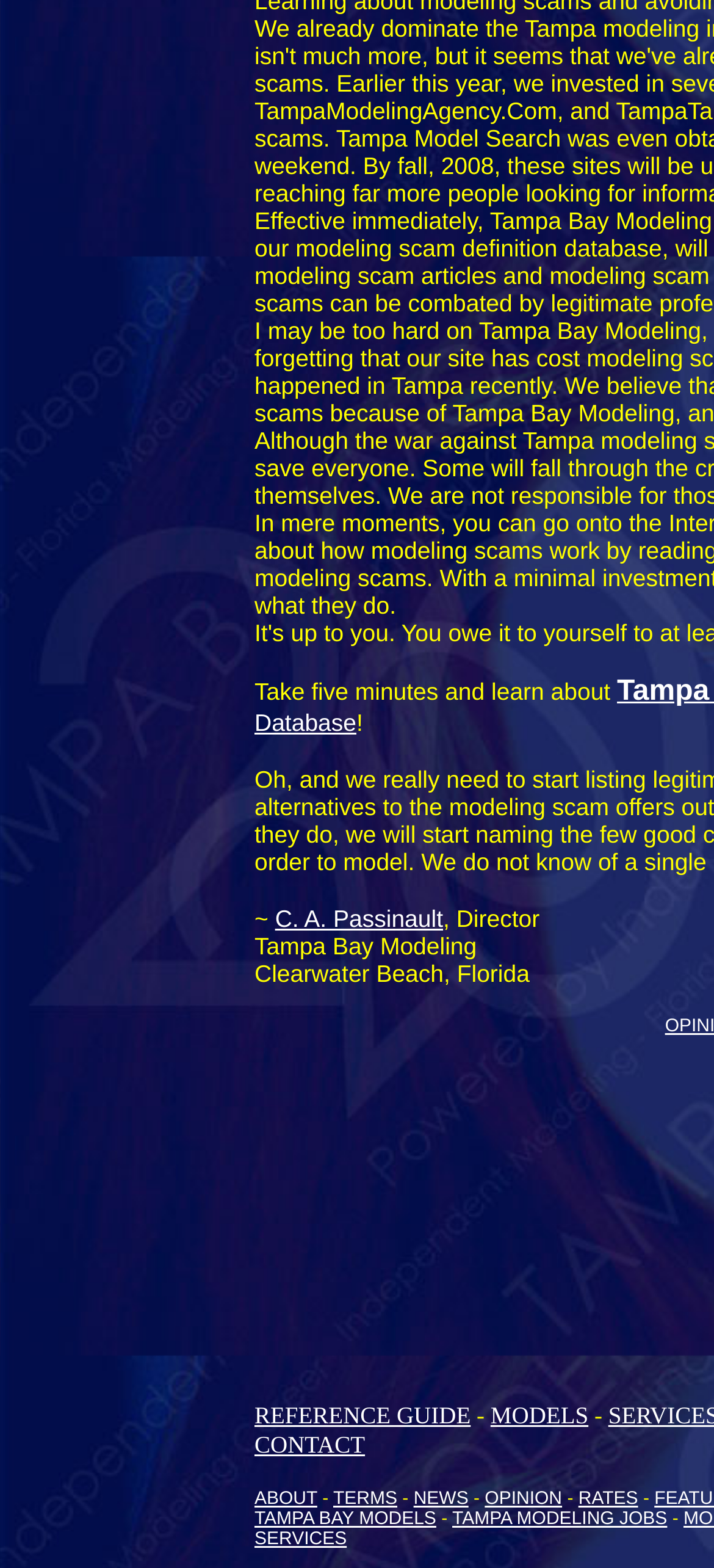Answer briefly with one word or phrase:
What is the location of Tampa Bay Modeling?

Clearwater Beach, Florida